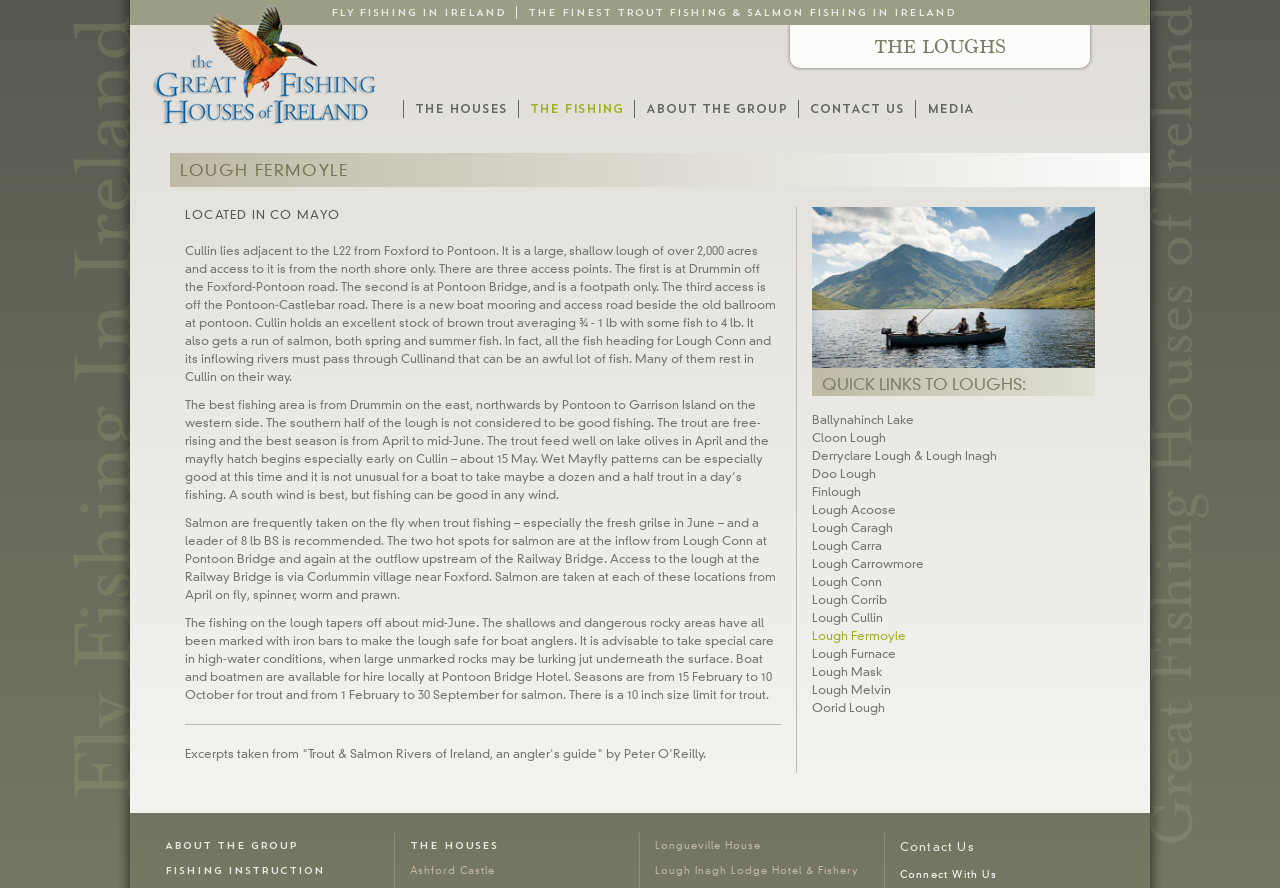Summarize the webpage in an elaborate manner.

This webpage is about Lough Fermoyle, one of the Great Fishing Houses of Ireland. At the top, there are two images: "Fly Fishing In Ireland" and "Great Fishing Houses of Ireland". Below these images, there are two links: "FLY FISHING IN IRELAND" and "THE FINEST TROUT FISHING & SALMON FISHING IN IRELAND". 

To the right of these links, there is a heading "THE LOUGHS" followed by a link "Fishing" with an image. Below this, there are several links: "THE HOUSES", "THE FISHING", "ABOUT THE GROUP", "CONTACT US", and "MEDIA". 

Further down, there is a heading "LOUGH FERMOYLE" followed by a heading "LOCATED IN CO MAYO". Below this, there are three blocks of text describing the fishing conditions and experiences at Lough Fermoyle, including the types of fish, fishing seasons, and access points. 

To the right of these text blocks, there is an image "Loughs" and a heading "QUICK LINKS TO LOUGHS:" followed by several links to other loughs in Ireland. At the bottom of the page, there are more links to other related topics, including "ABOUT THE GROUP", "FISHING INSTRUCTION", "THE HOUSES", and "Contact Us".